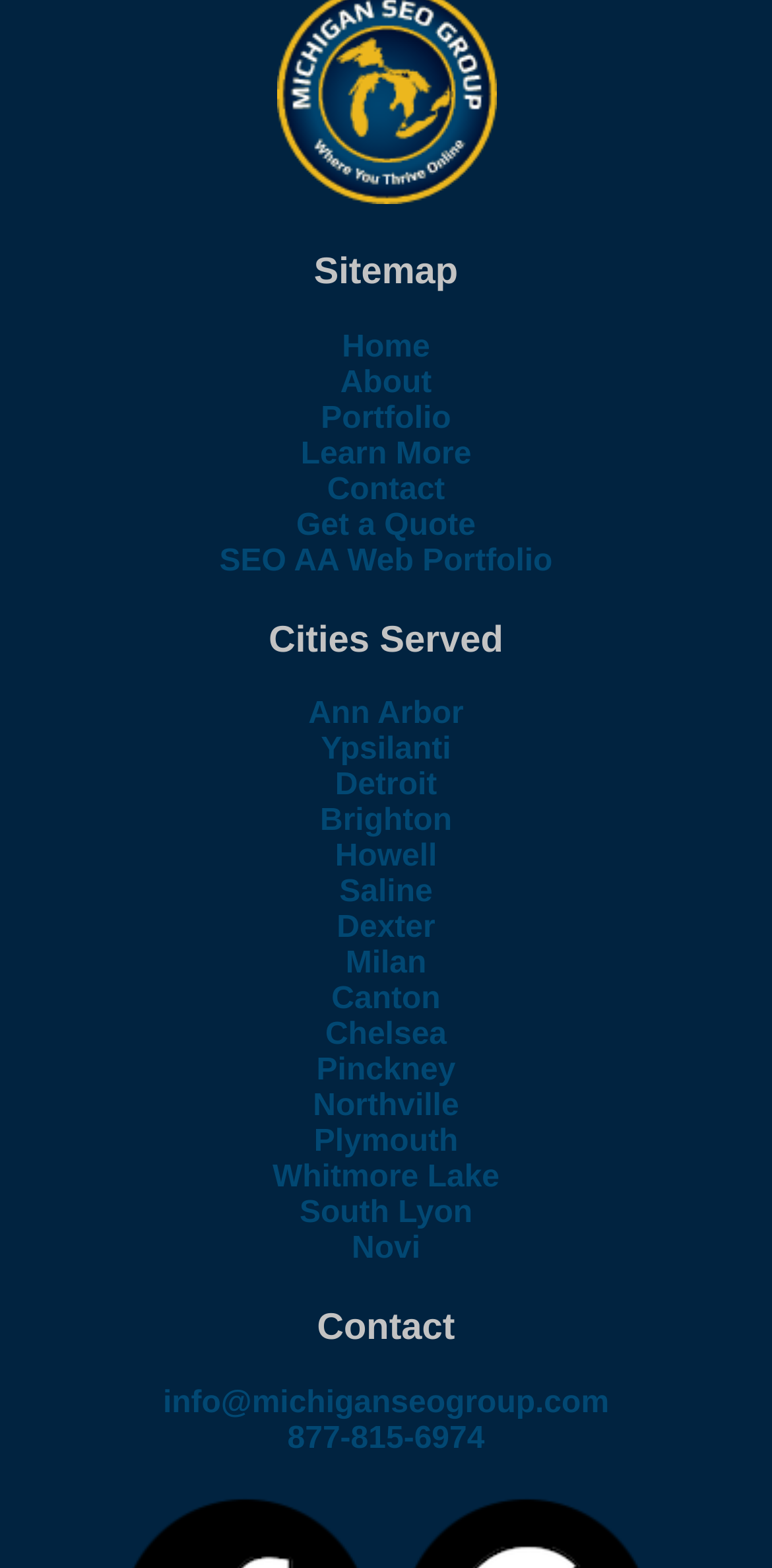Could you specify the bounding box coordinates for the clickable section to complete the following instruction: "View the 'Portfolio'"?

[0.39, 0.244, 0.61, 0.291]